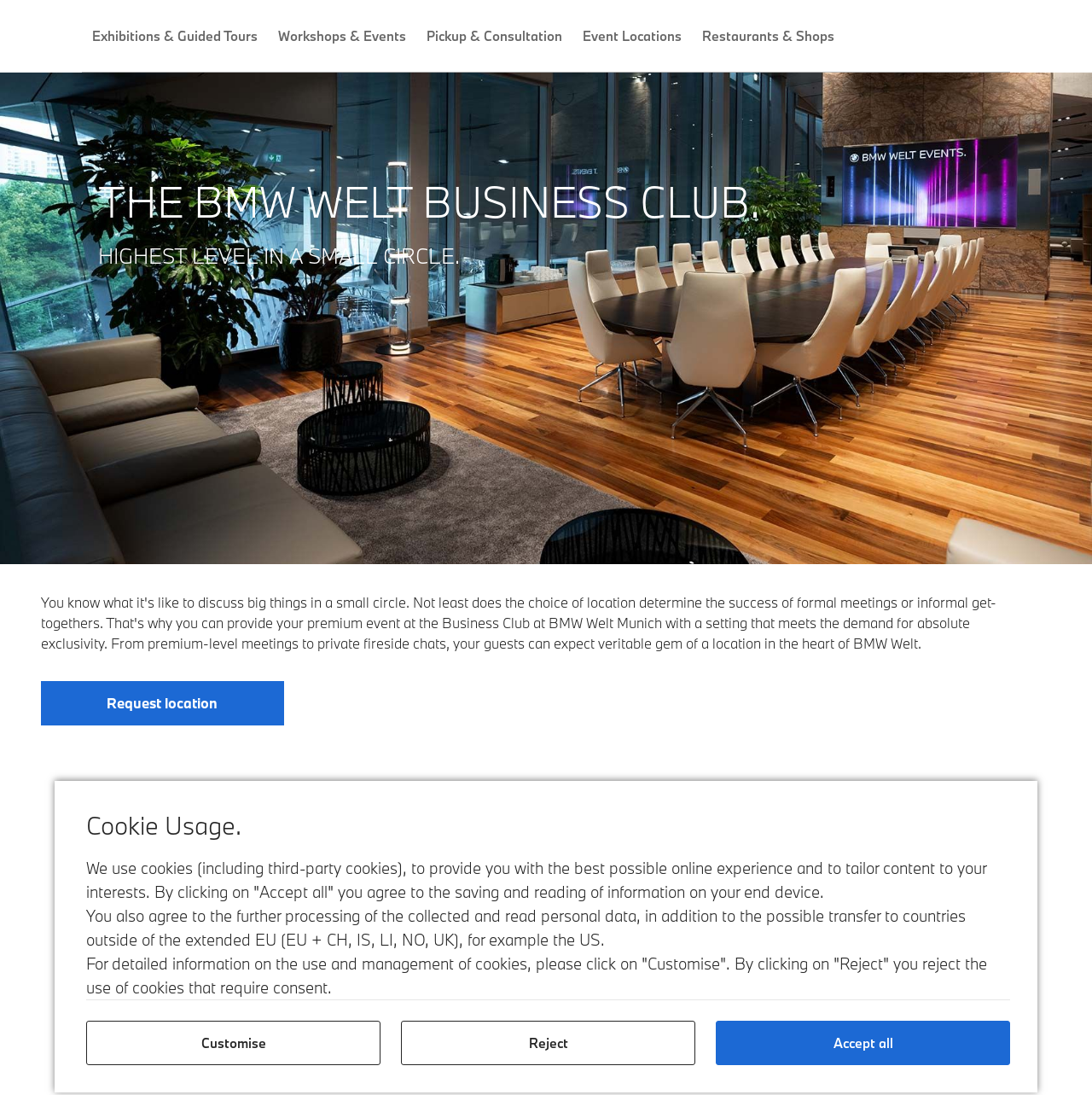Show the bounding box coordinates for the element that needs to be clicked to execute the following instruction: "Click on Exhibitions & Guided Tours". Provide the coordinates in the form of four float numbers between 0 and 1, i.e., [left, top, right, bottom].

[0.075, 0.0, 0.245, 0.065]